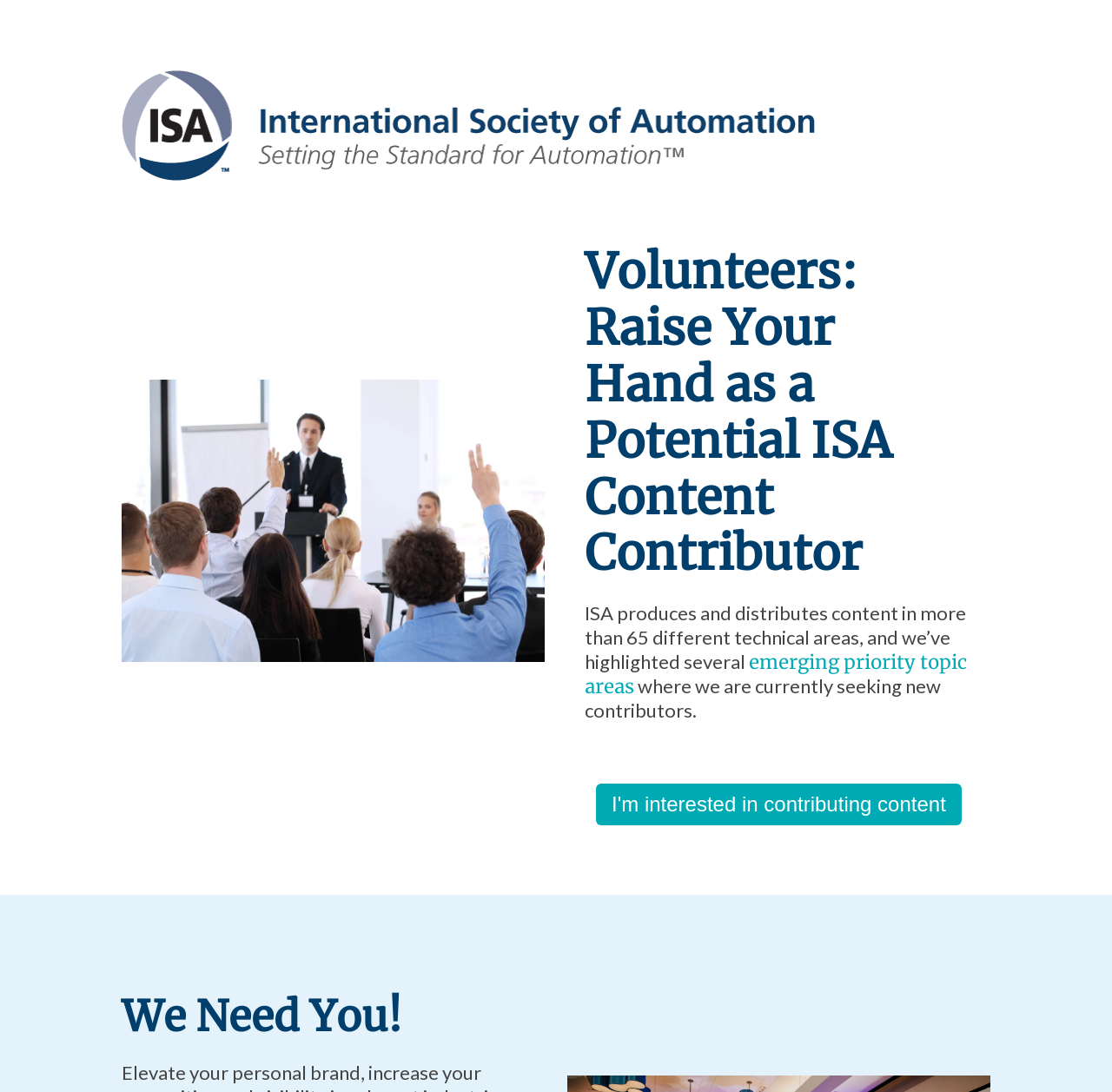What is the relationship between the emerging priority topic areas and content contribution?
Please provide a comprehensive answer based on the contents of the image.

The relationship between the emerging priority topic areas and content contribution can be inferred from the link 'emerging priority topic areas' which is followed by the text 'where we are currently seeking new contributors.'